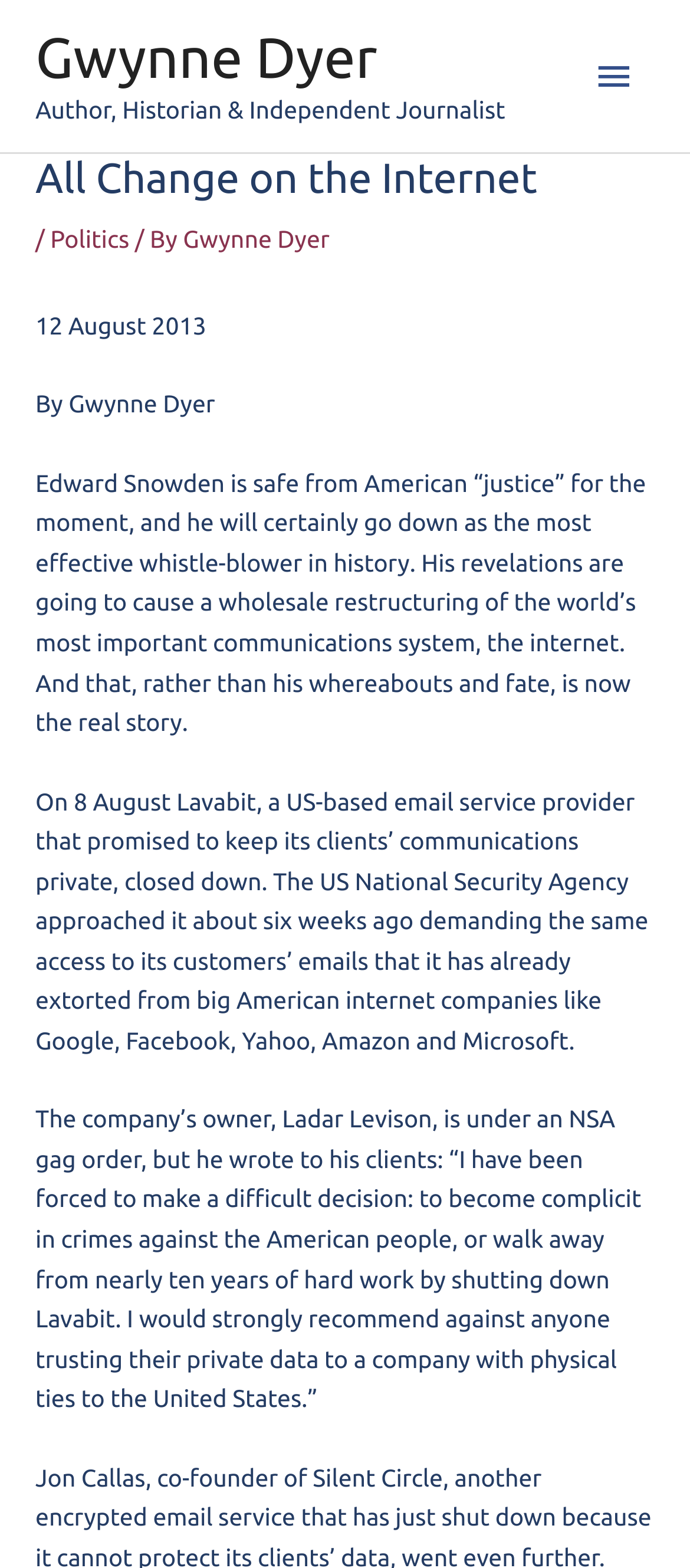How many paragraphs are there in the main content of the article?
Using the information presented in the image, please offer a detailed response to the question.

The number of paragraphs in the main content of the article can be determined by counting the blocks of text separated by line breaks. There are three blocks of text, therefore there are three paragraphs.